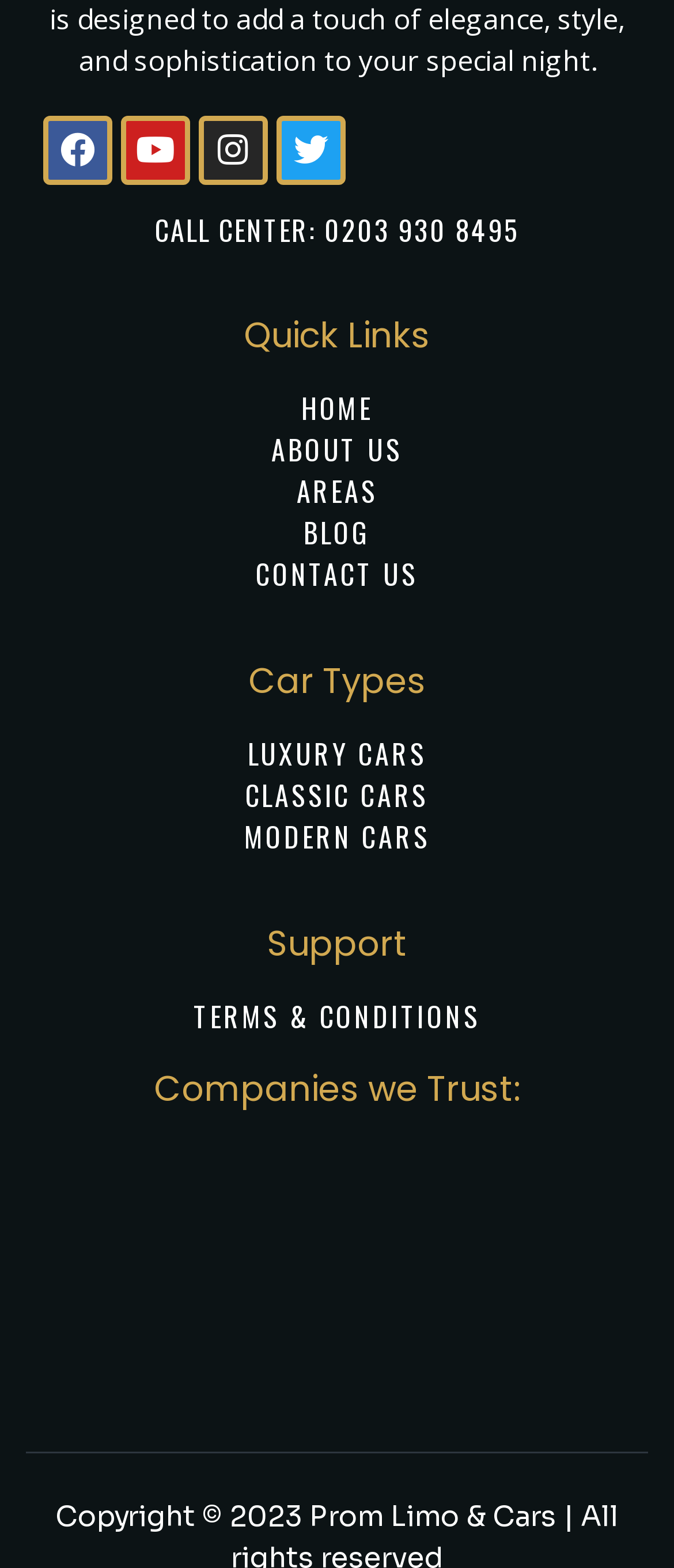Can you specify the bounding box coordinates for the region that should be clicked to fulfill this instruction: "Check terms and conditions".

[0.287, 0.635, 0.713, 0.661]